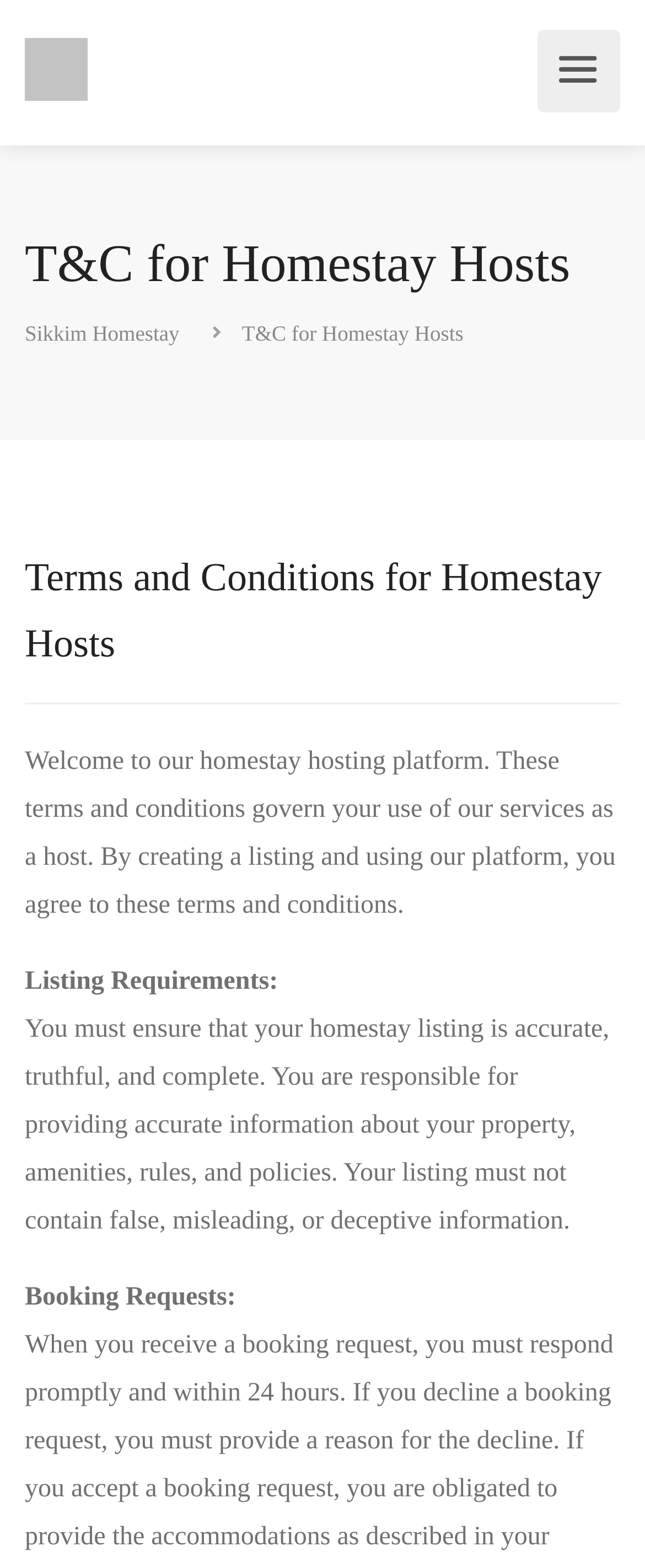Given the description of a UI element: "title="Sikkim Homestay"", identify the bounding box coordinates of the matching element in the webpage screenshot.

[0.038, 0.034, 0.136, 0.052]